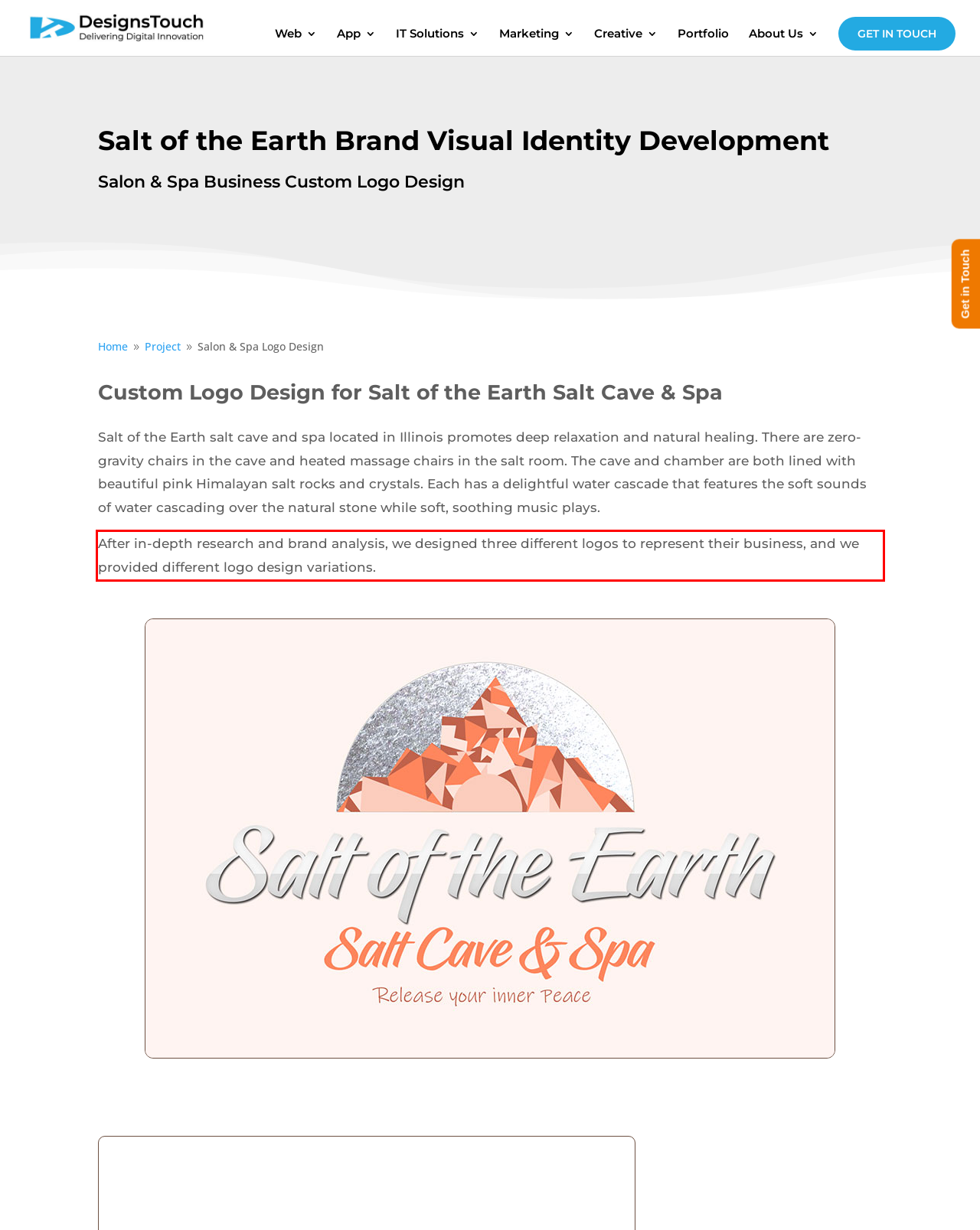Review the screenshot of the webpage and recognize the text inside the red rectangle bounding box. Provide the extracted text content.

After in-depth research and brand analysis, we designed three different logos to represent their business, and we provided different logo design variations.